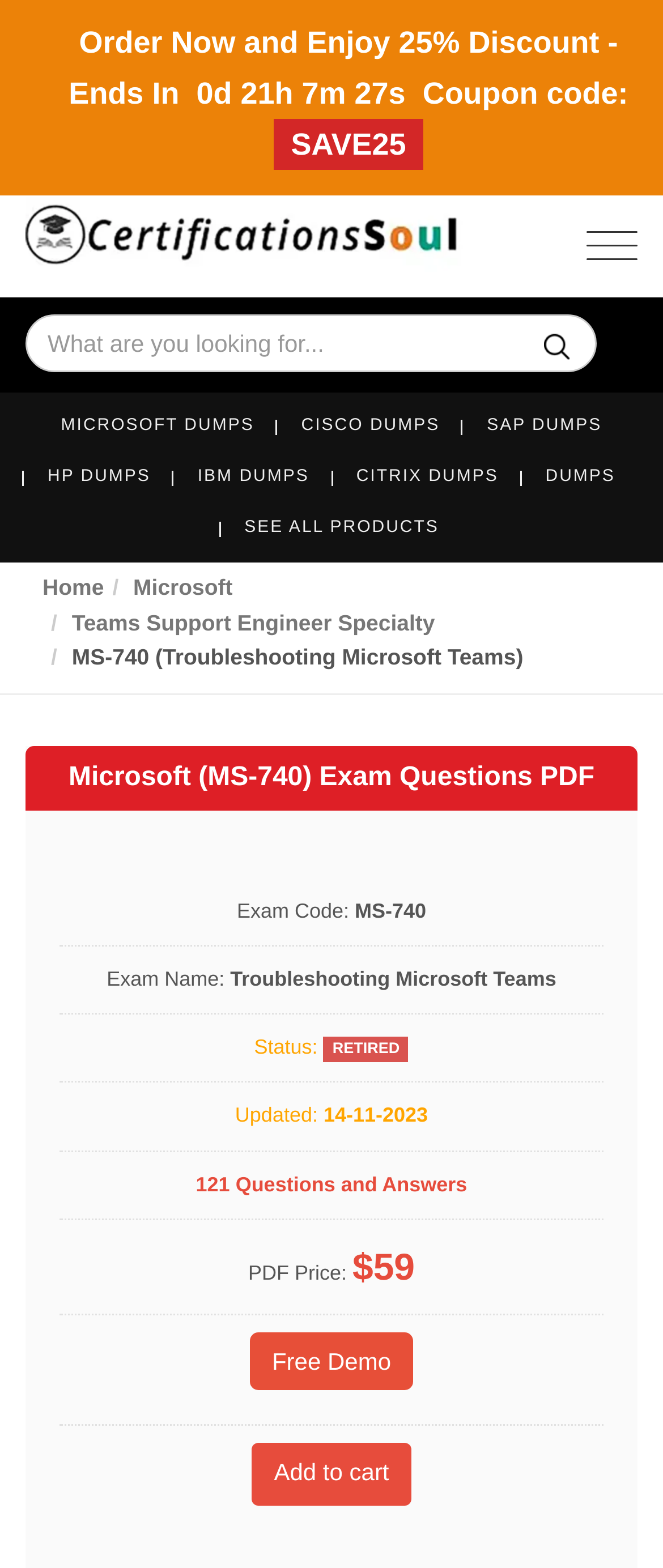Identify and extract the heading text of the webpage.

Q: How to pass the Microsoft MS-740 Exam?